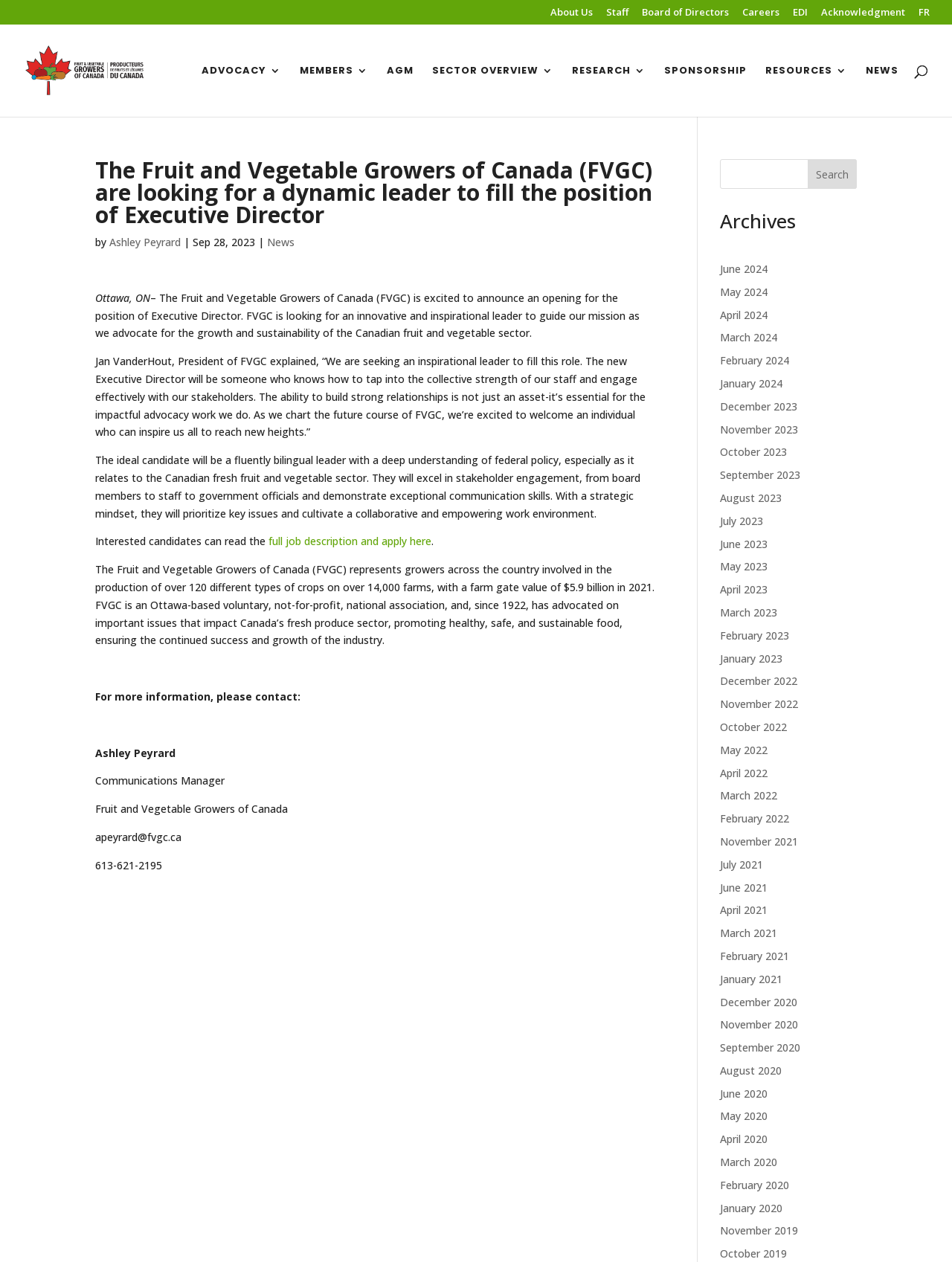Write an extensive caption that covers every aspect of the webpage.

The webpage is about the Fruit and Vegetable Growers of Canada (FVGC) and their search for a new Executive Director. At the top of the page, there are several links to different sections of the website, including "About Us", "Staff", "Board of Directors", "Careers", "EDI", "Acknowledgment", and "FR". 

Below these links, there is a logo of FVGC, accompanied by a link to the organization's main page. To the right of the logo, there are several links to different categories, including "ADVOCACY", "MEMBERS", "AGM", "SECTOR OVERVIEW", "RESEARCH", "SPONSORSHIP", "RESOURCES", and "NEWS".

The main content of the page is an article about the job opening for the Executive Director position. The article is headed by a title that matches the meta description, and it includes a brief summary of the job requirements and the ideal candidate. The article also includes quotes from the President of FVGC, Jan VanderHout, and provides information about the organization and its mission.

To the right of the article, there is a search box that allows users to search for specific keywords or phrases. Below the search box, there is a section titled "Archives" that lists links to news articles from previous months and years, dating back to 2020.

At the bottom of the page, there is a section with contact information for the Communications Manager, Ashley Peyrard, including an email address and a phone number.